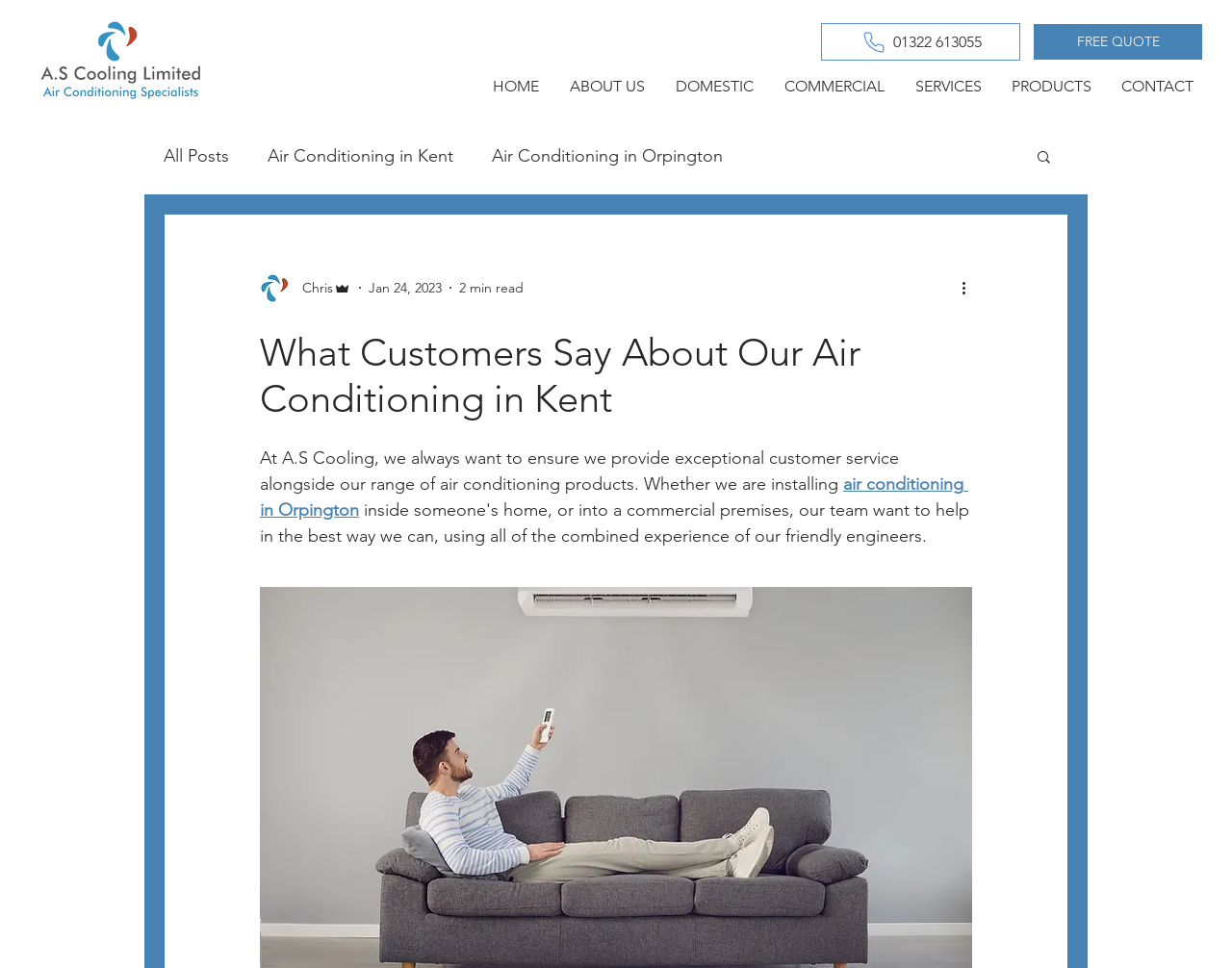Determine the coordinates of the bounding box that should be clicked to complete the instruction: "Call the phone number". The coordinates should be represented by four float numbers between 0 and 1: [left, top, right, bottom].

[0.666, 0.024, 0.828, 0.063]